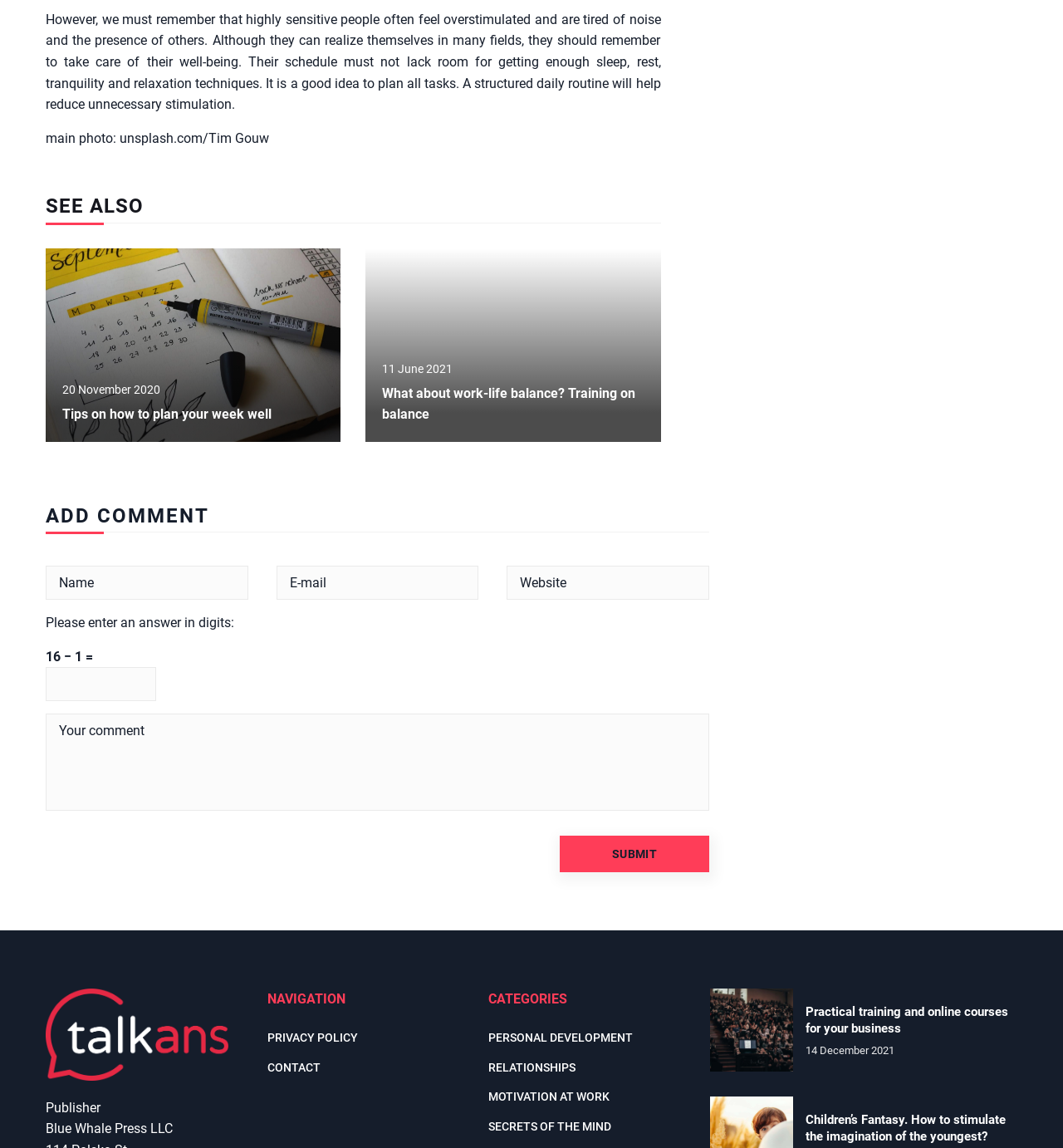What is the purpose of the textbox with the label 'Please enter an answer in digits:'?
Please provide a single word or phrase based on the screenshot.

Math problem